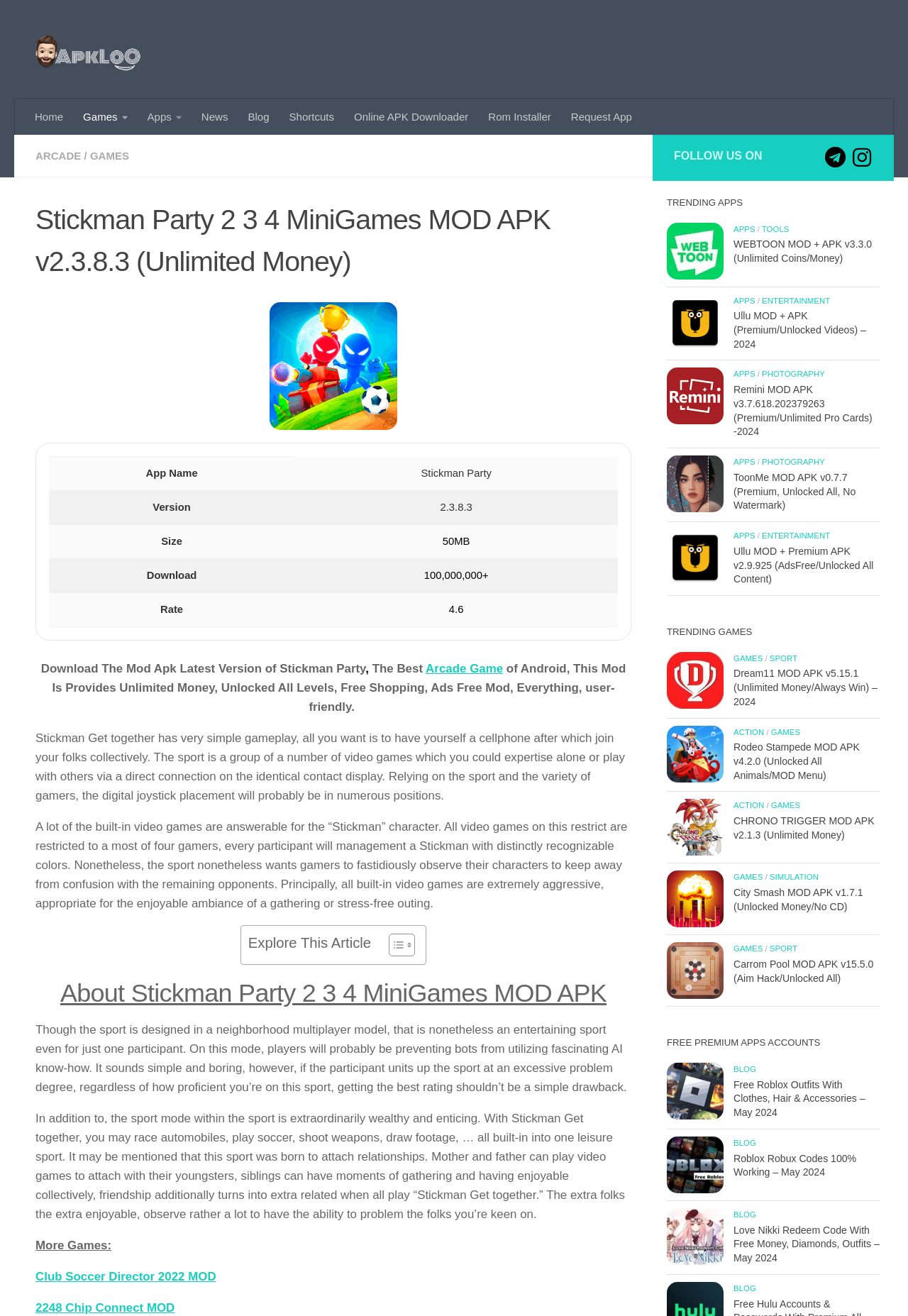Please identify the coordinates of the bounding box that should be clicked to fulfill this instruction: "Explore the 'ARCADE' category".

[0.039, 0.114, 0.089, 0.123]